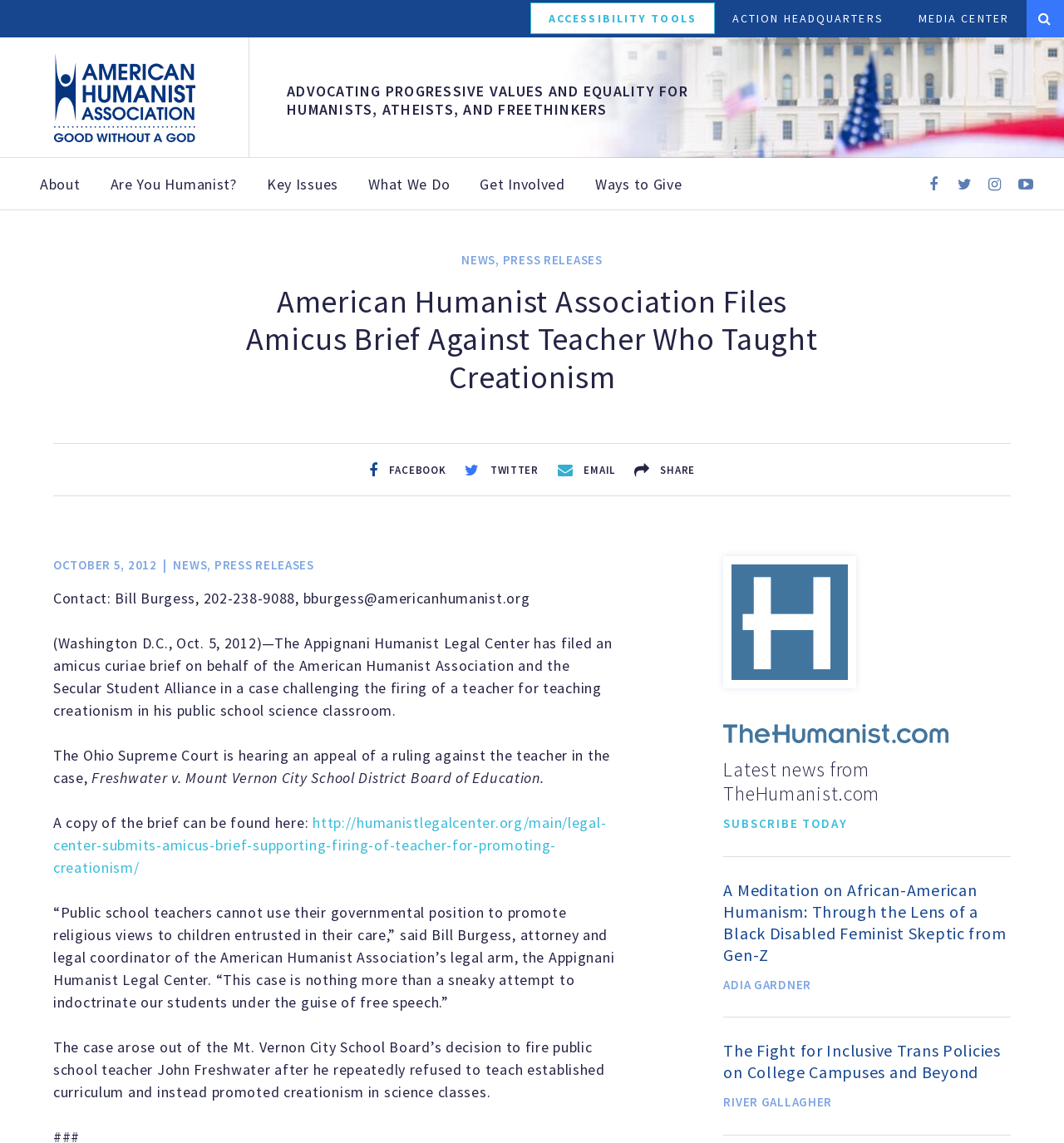What is the name of the legal center involved in the case?
Based on the screenshot, respond with a single word or phrase.

Appignani Humanist Legal Center